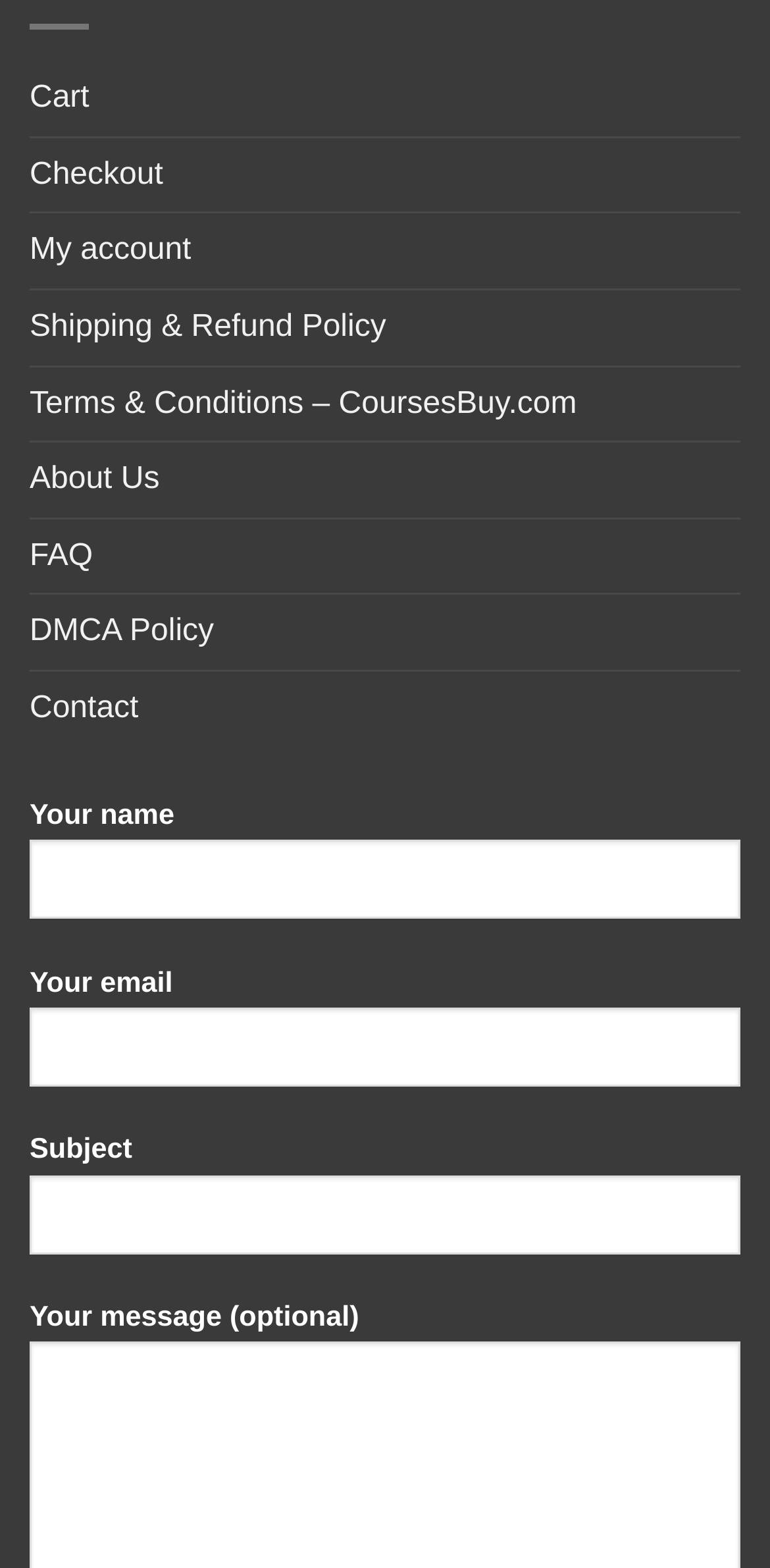Determine the bounding box coordinates for the region that must be clicked to execute the following instruction: "Enter your email".

[0.038, 0.642, 0.962, 0.693]